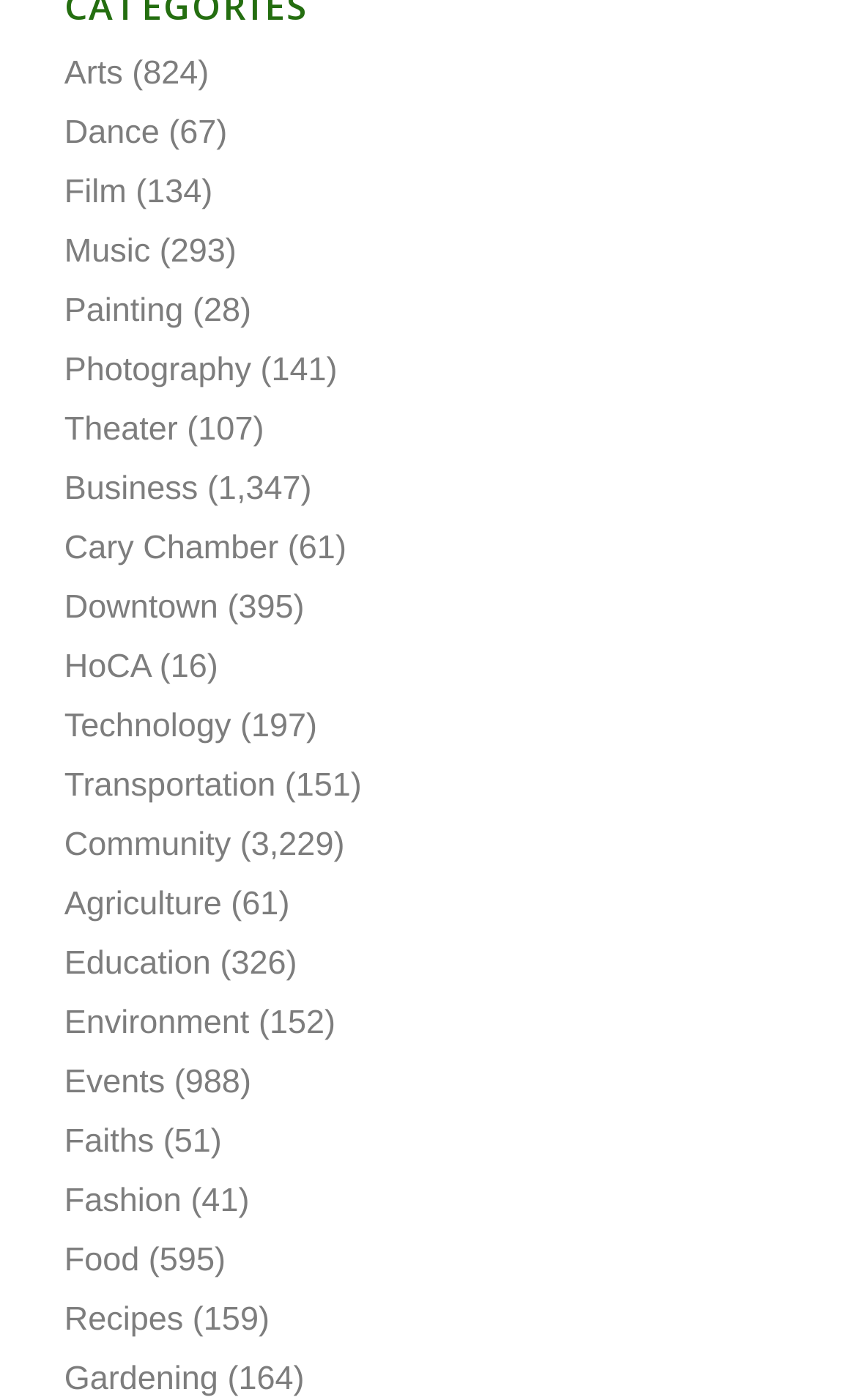What is the category with the most items?
Please provide a comprehensive answer based on the visual information in the image.

The category with the most items is 'Events' which has 988 items according to the static text element with bounding box coordinates [0.193, 0.76, 0.293, 0.787].